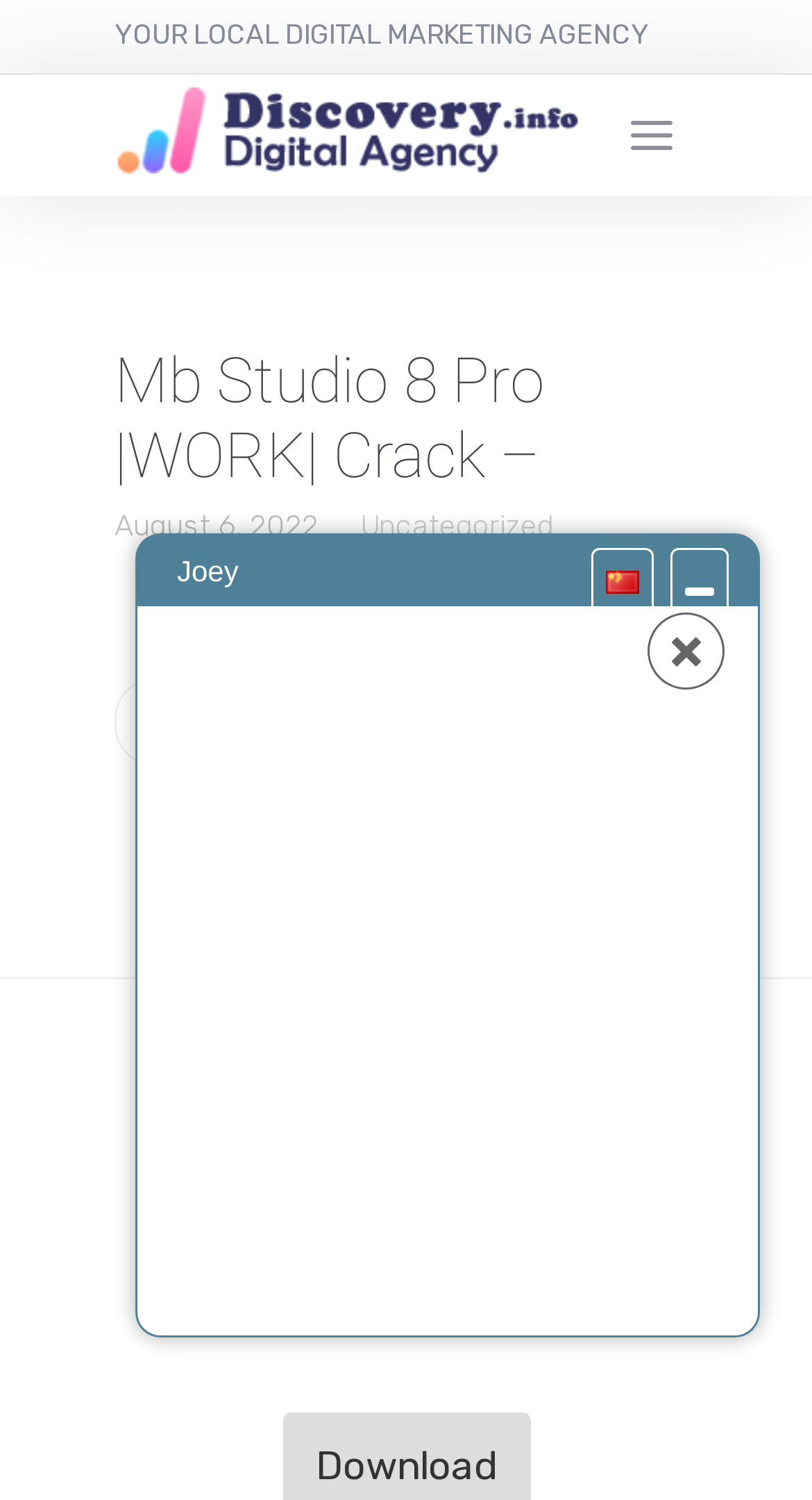Locate the bounding box of the UI element defined by this description: "title="Close Video"". The coordinates should be given as four float numbers between 0 and 1, formatted as [left, top, right, bottom].

[0.797, 0.408, 0.892, 0.46]